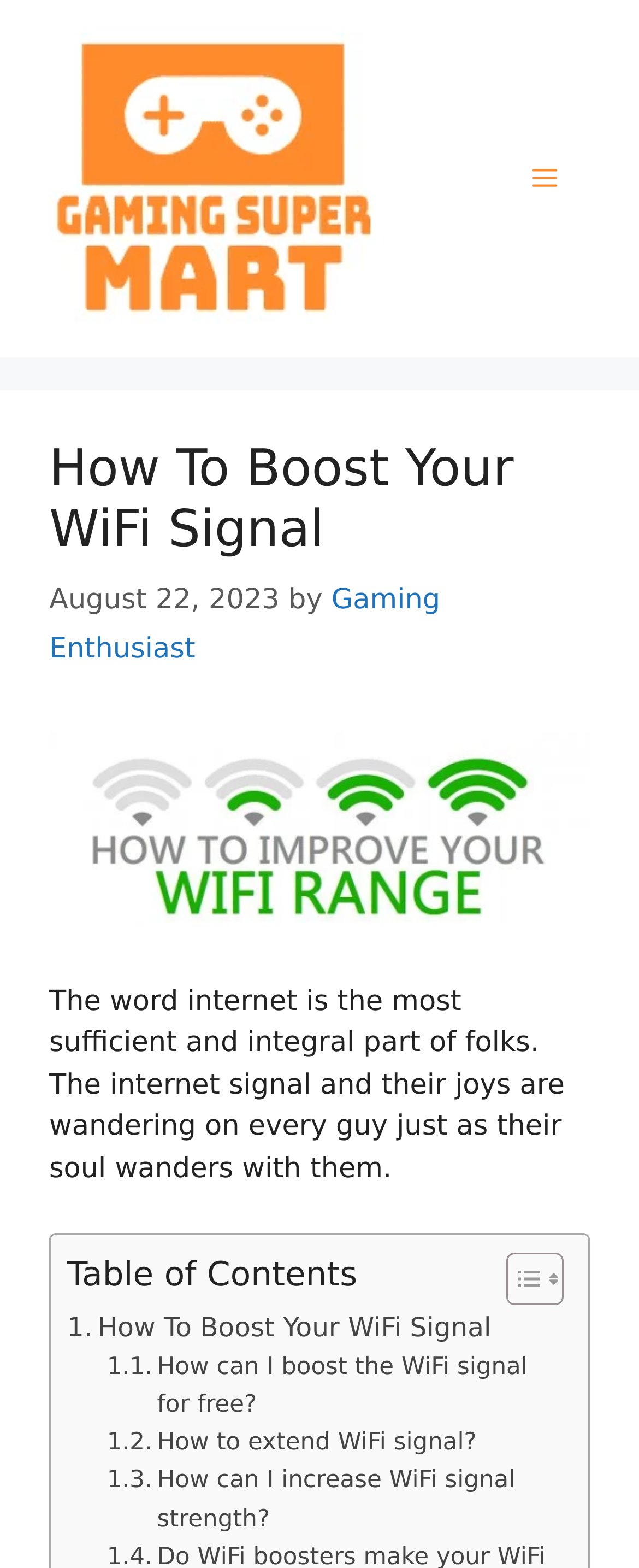Identify the bounding box coordinates of the area you need to click to perform the following instruction: "Toggle the table of contents".

[0.754, 0.798, 0.869, 0.833]